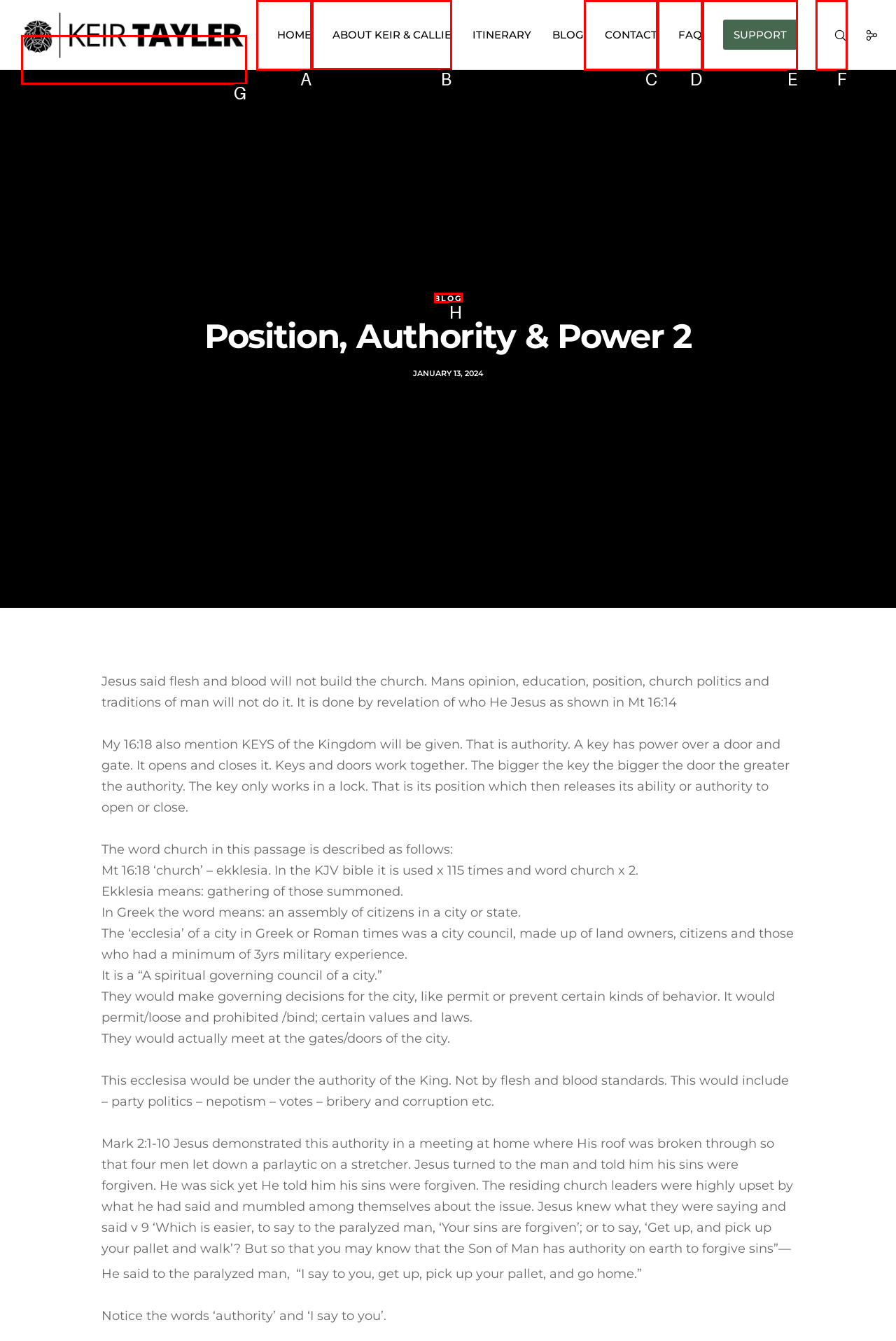Pick the right letter to click to achieve the task: Click on the 'ABOUT KEIR & CALLIE' link
Answer with the letter of the correct option directly.

B